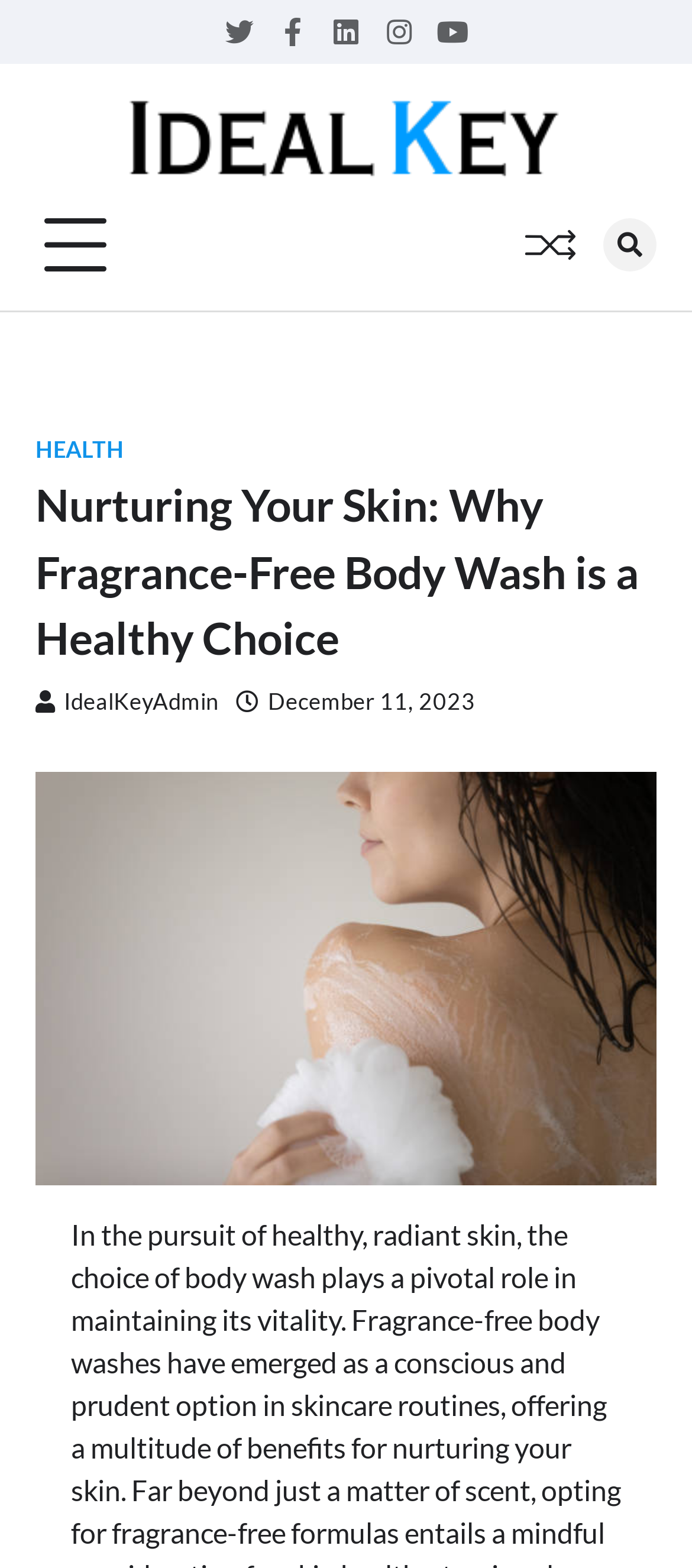Who is the author of the article?
Please use the image to provide a one-word or short phrase answer.

IdealKeyAdmin